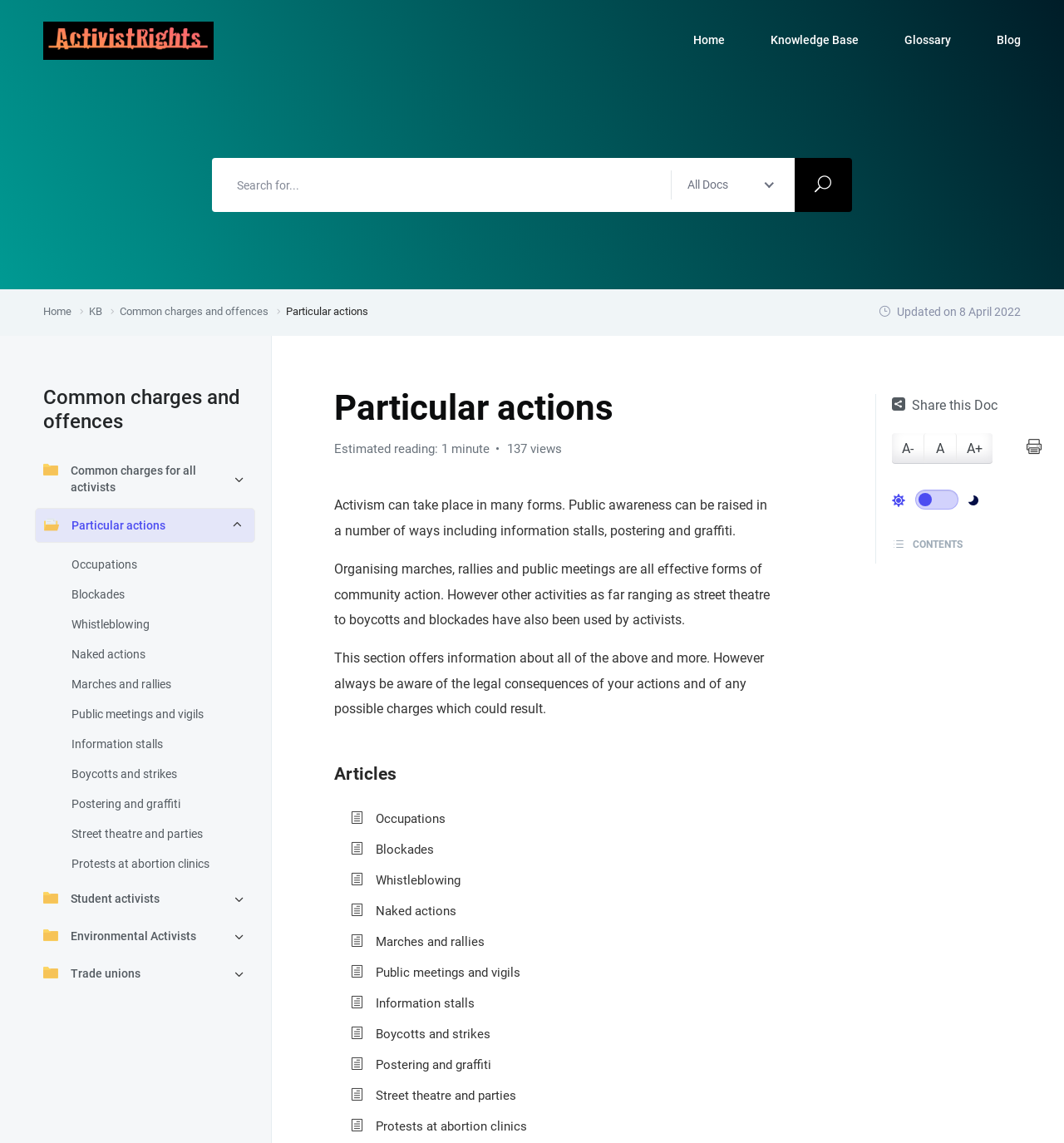What is the main topic of this webpage?
Provide a concise answer using a single word or phrase based on the image.

Activism